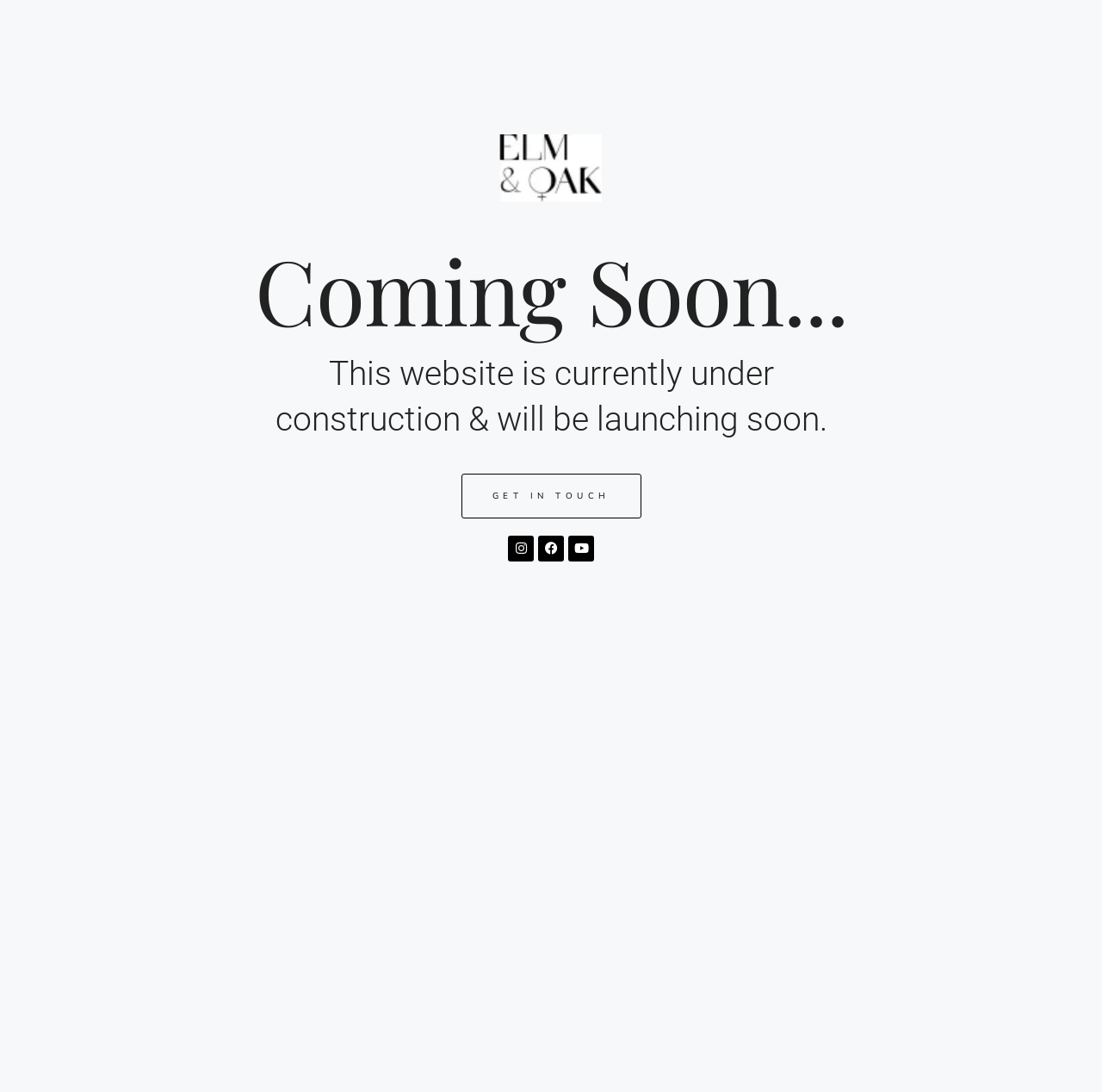Given the description: "get in touch", determine the bounding box coordinates of the UI element. The coordinates should be formatted as four float numbers between 0 and 1, [left, top, right, bottom].

[0.418, 0.434, 0.582, 0.475]